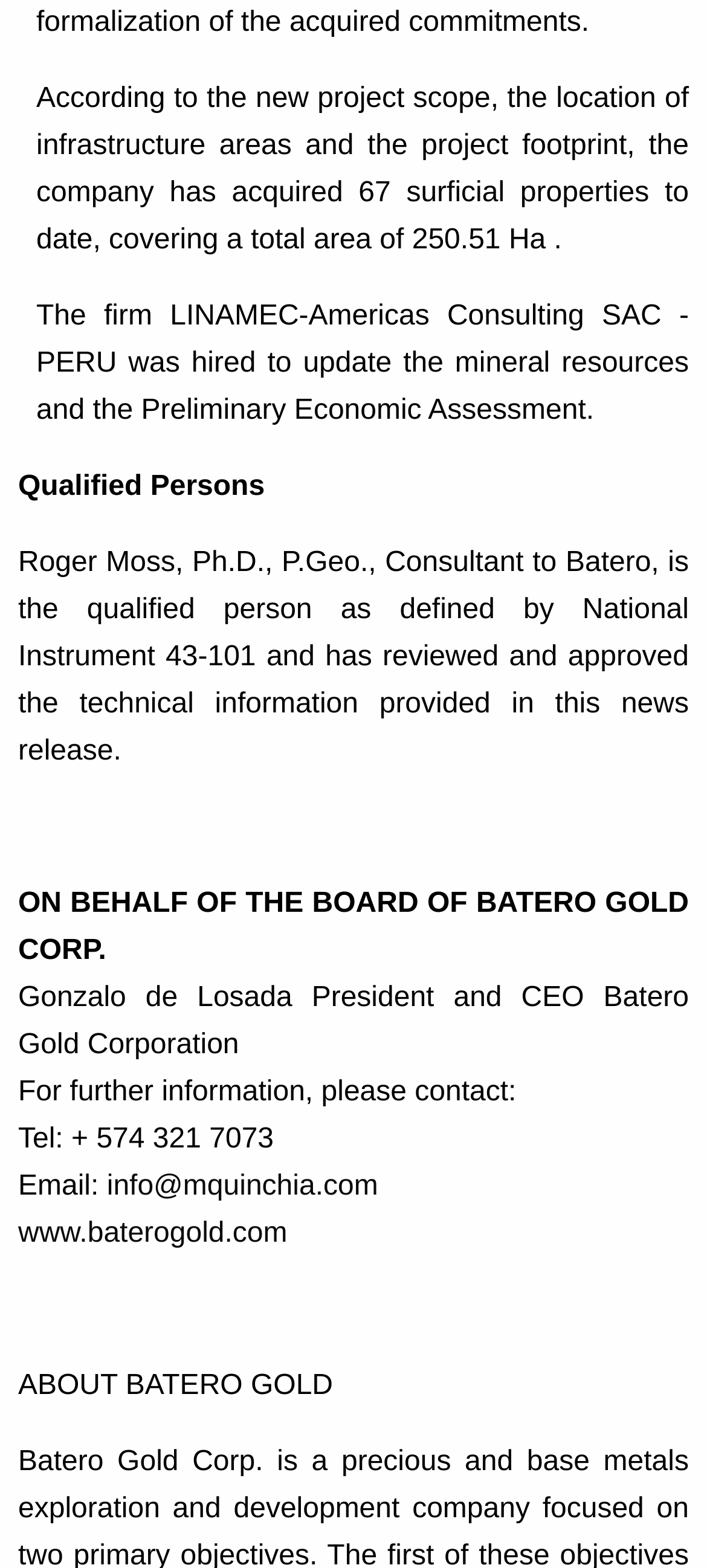Given the description www.baterogold.com, predict the bounding box coordinates of the UI element. Ensure the coordinates are in the format (top-left x, top-left y, bottom-right x, bottom-right y) and all values are between 0 and 1.

[0.026, 0.776, 0.406, 0.796]